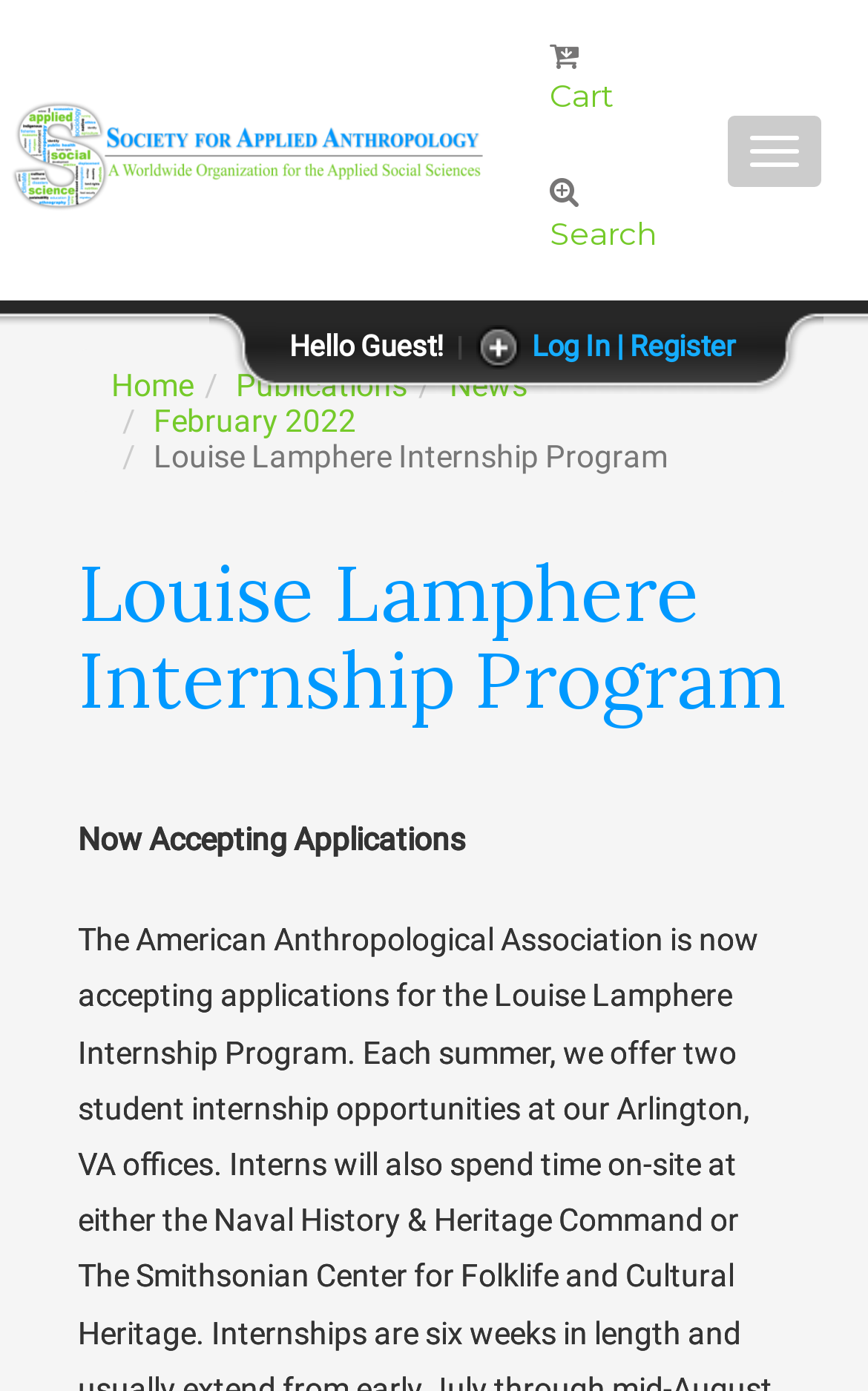Explain the contents of the webpage comprehensively.

The webpage is about the Louise Lamphere Internship Program, which is currently accepting applications. At the top left, there is a link to an unknown destination. To the right of this link, there is a button labeled "Toggle navigation". 

Above the main content, there are several navigation elements. On the top right, there is a cart icon with a link labeled "Cart" and a search icon with a link labeled "Search". Below these icons, there is a greeting message "Hello Guest!" with links to "Log In" and "Register" on the right side.

The main navigation menu is located below the greeting message, with links to "Home", "Publications", "News", and "February 2022". The current page is indicated by the text "Louise Lamphere Internship Program" which is also the main heading of the page.

The main content of the page is divided into two sections. The top section has a heading "Louise Lamphere Internship Program" and the bottom section has a text "Now Accepting Applications".